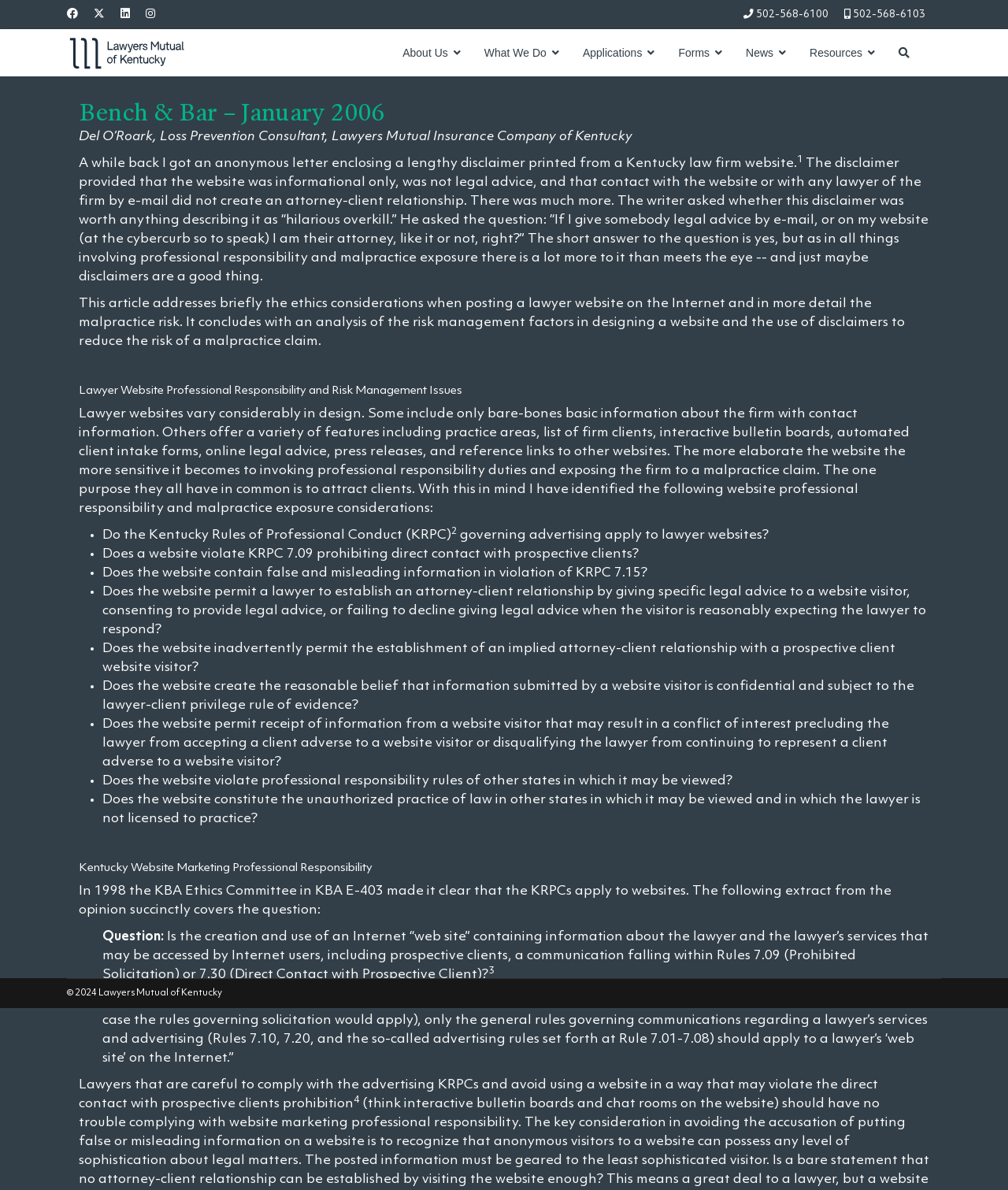Please provide the main heading of the webpage content.

Bench & Bar – January 2006